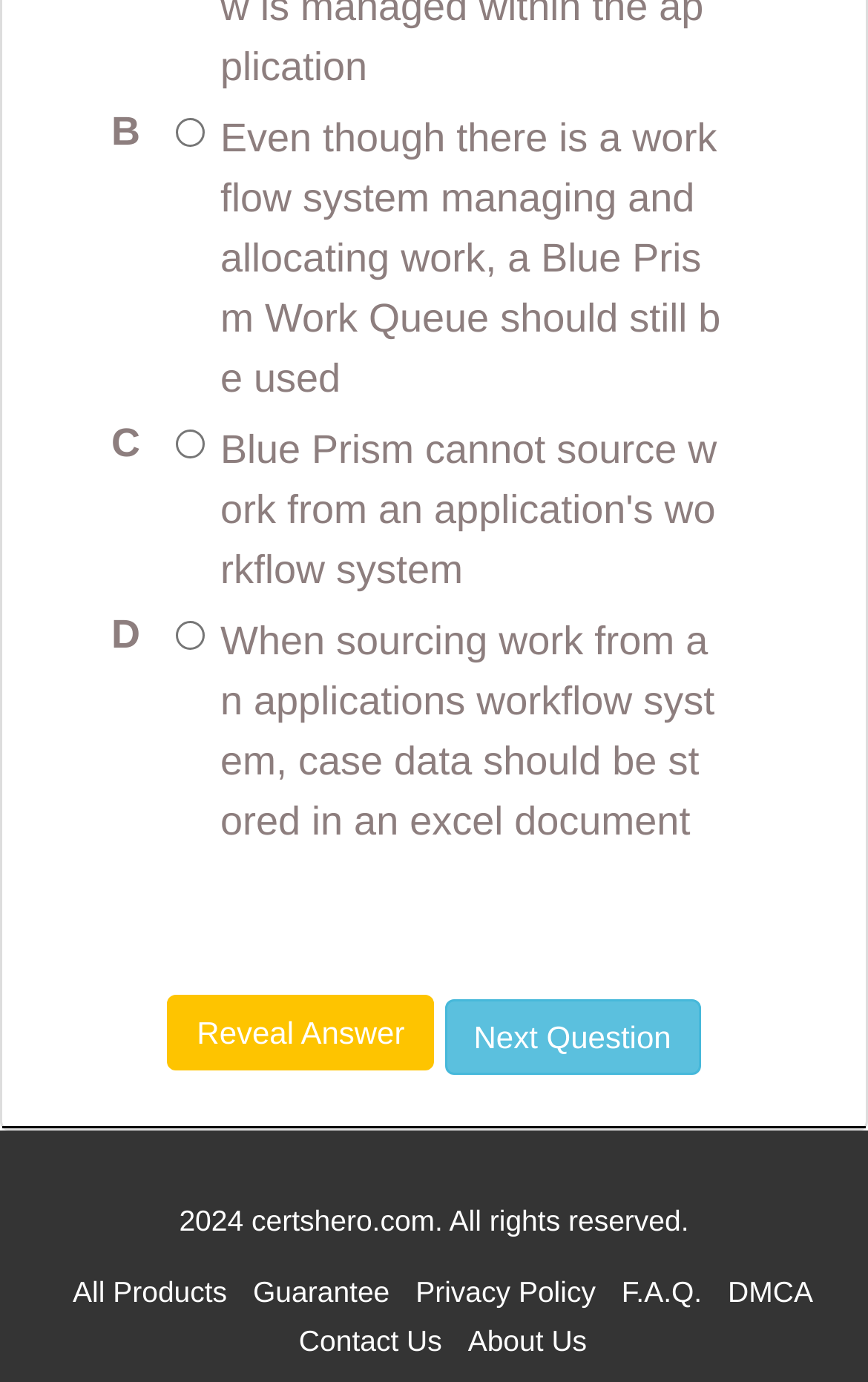Find the bounding box coordinates of the area that needs to be clicked in order to achieve the following instruction: "Contact Us". The coordinates should be specified as four float numbers between 0 and 1, i.e., [left, top, right, bottom].

[0.344, 0.958, 0.509, 0.982]